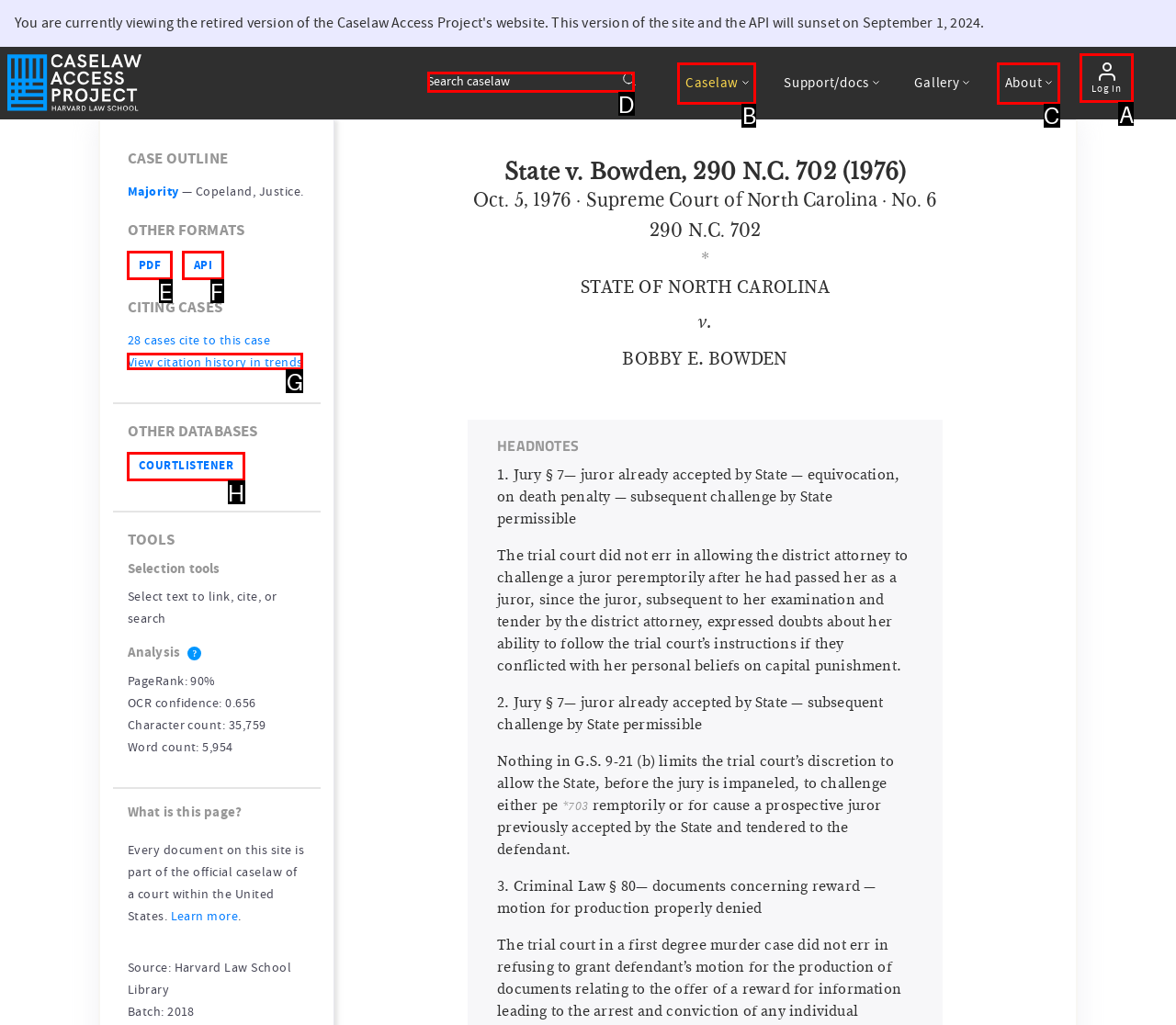Determine which HTML element to click to execute the following task: Log in Answer with the letter of the selected option.

A